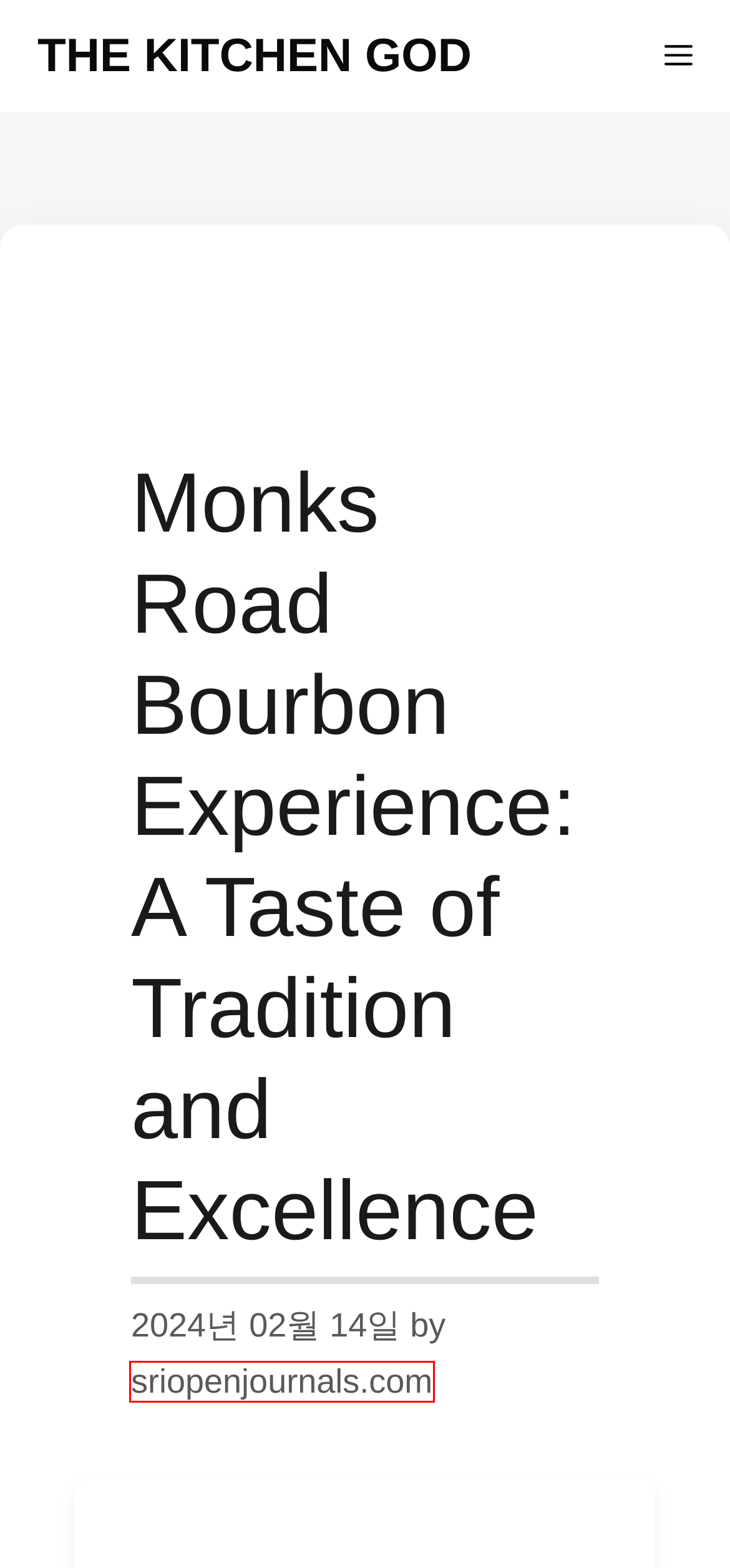Examine the screenshot of the webpage, which has a red bounding box around a UI element. Select the webpage description that best fits the new webpage after the element inside the red bounding box is clicked. Here are the choices:
A. Cheese pairings - the kitchen god
B. the kitchen god - Welcome to the kitchen god
C. Baking Cooking Class - the kitchen god
D. sriopenjournals.com - the kitchen god
E. dessert recipe - the kitchen god
F. Tasty Treat - the kitchen god
G. Fast Food Review - the kitchen god
H. food photography camera - the kitchen god

D